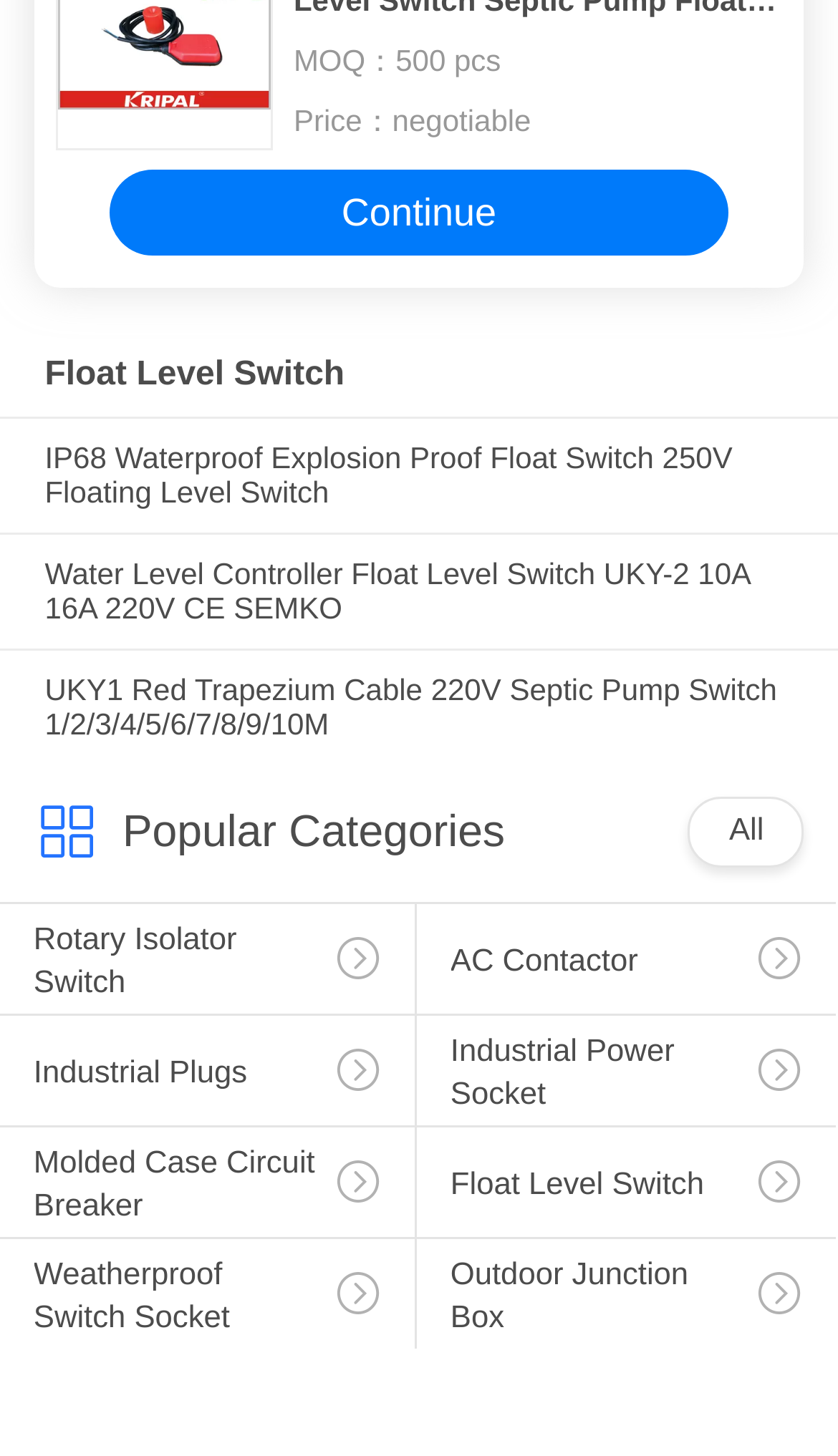Please identify the bounding box coordinates of the area that needs to be clicked to follow this instruction: "Click on the 'Continue' button".

[0.132, 0.117, 0.868, 0.176]